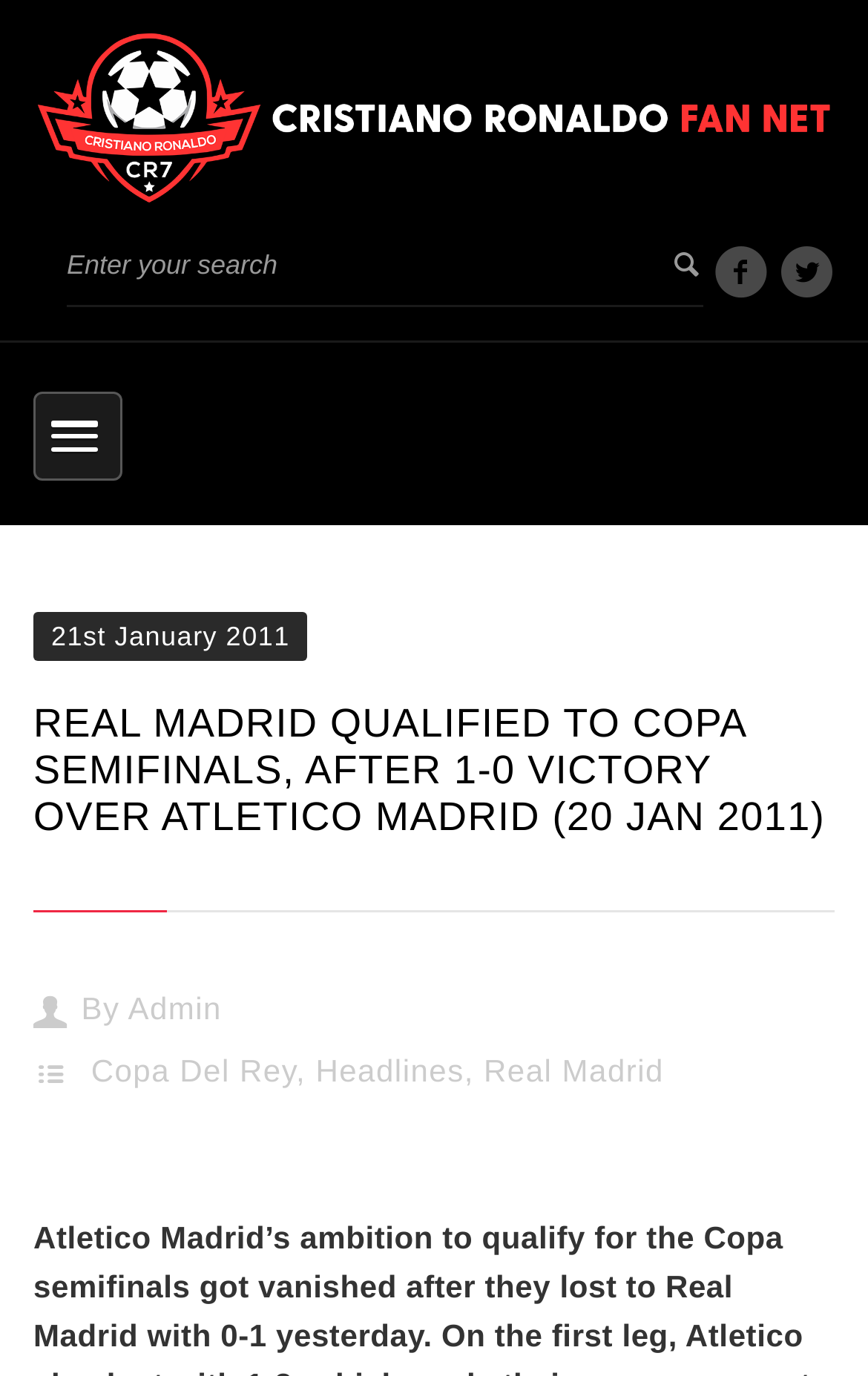Can you show the bounding box coordinates of the region to click on to complete the task described in the instruction: "visit Real Madrid page"?

[0.557, 0.766, 0.765, 0.791]